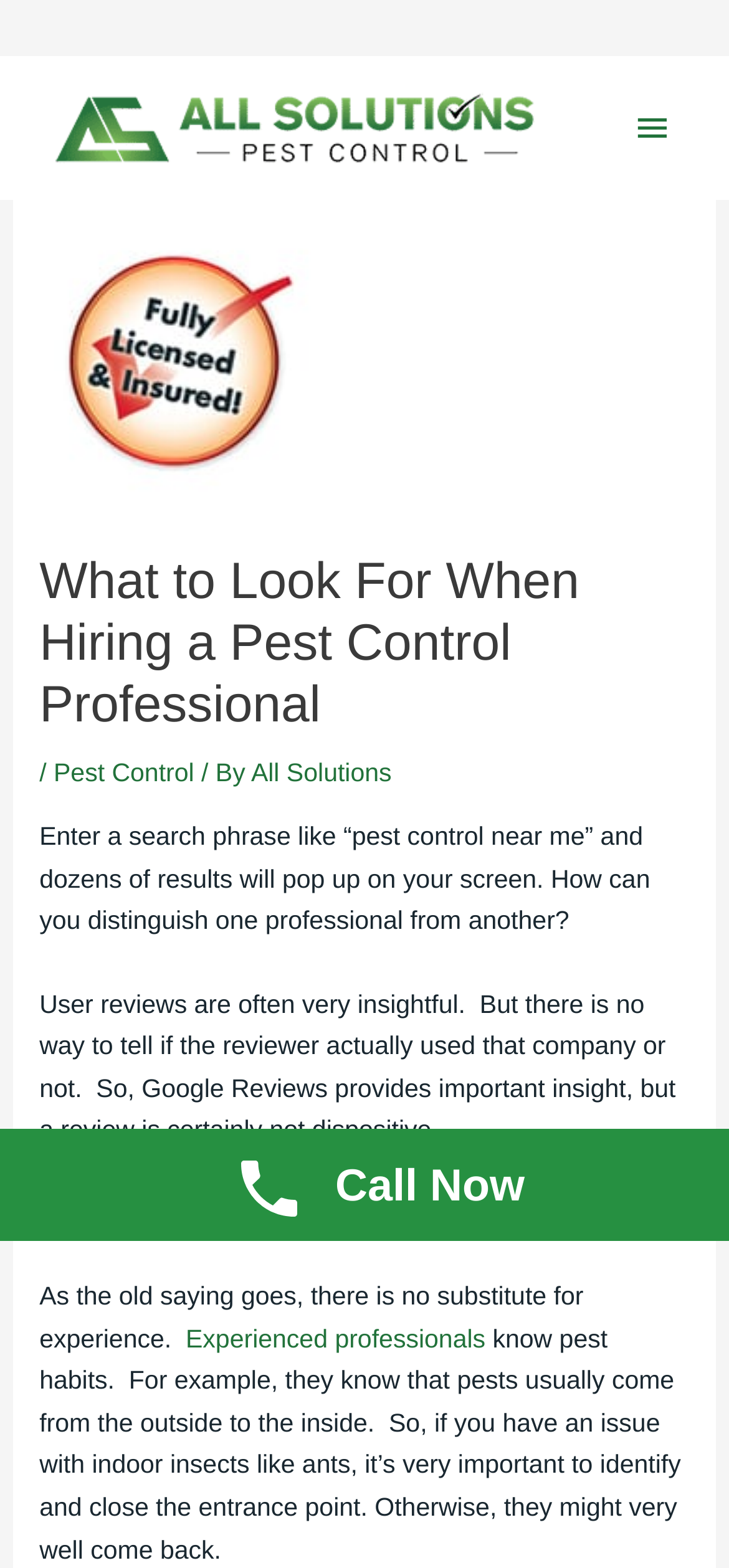Using the provided description alt="All Solutions Pest Control", find the bounding box coordinates for the UI element. Provide the coordinates in (top-left x, top-left y, bottom-right x, bottom-right y) format, ensuring all values are between 0 and 1.

[0.051, 0.071, 0.764, 0.089]